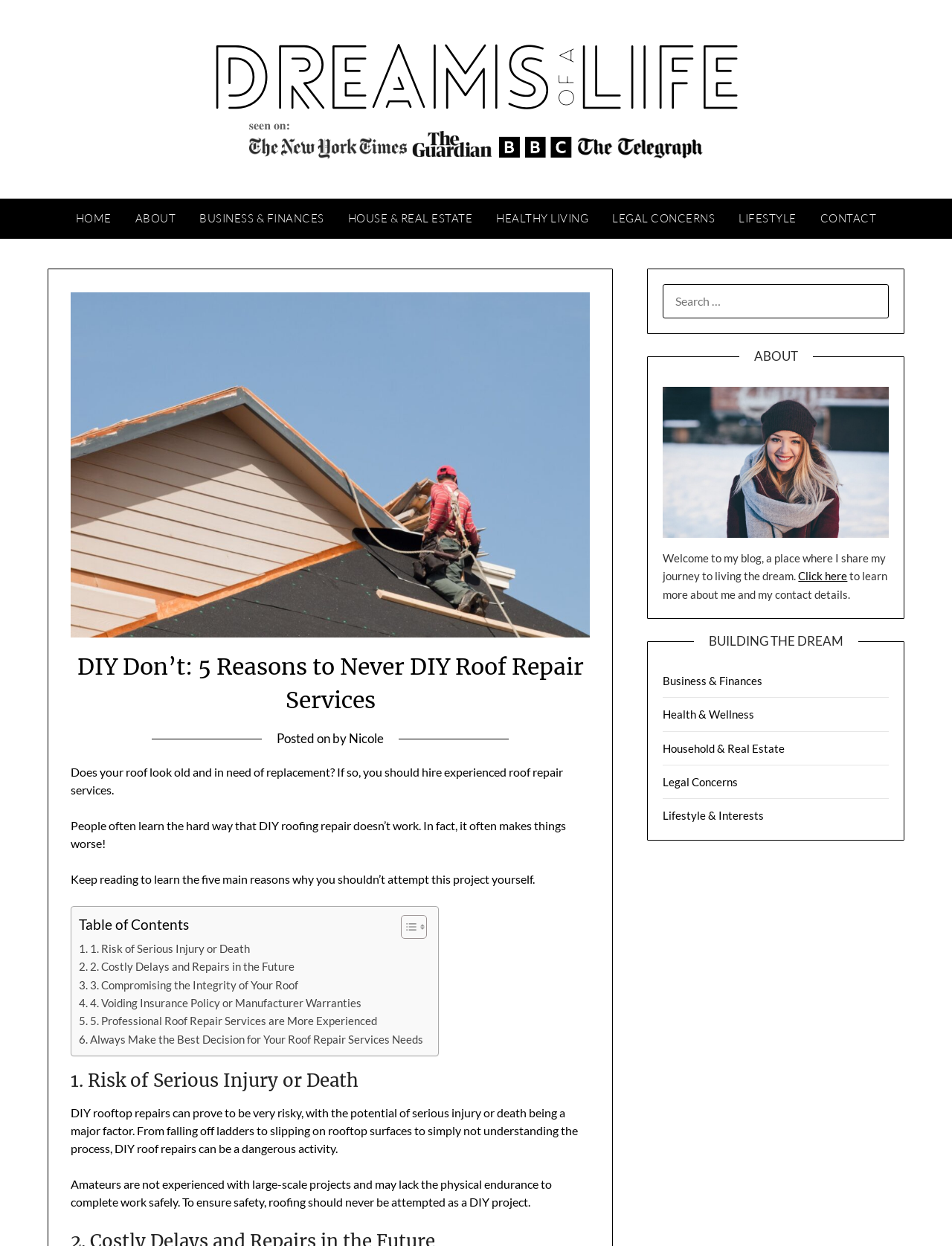What is the primary heading on this webpage?

DIY Don’t: 5 Reasons to Never DIY Roof Repair Services